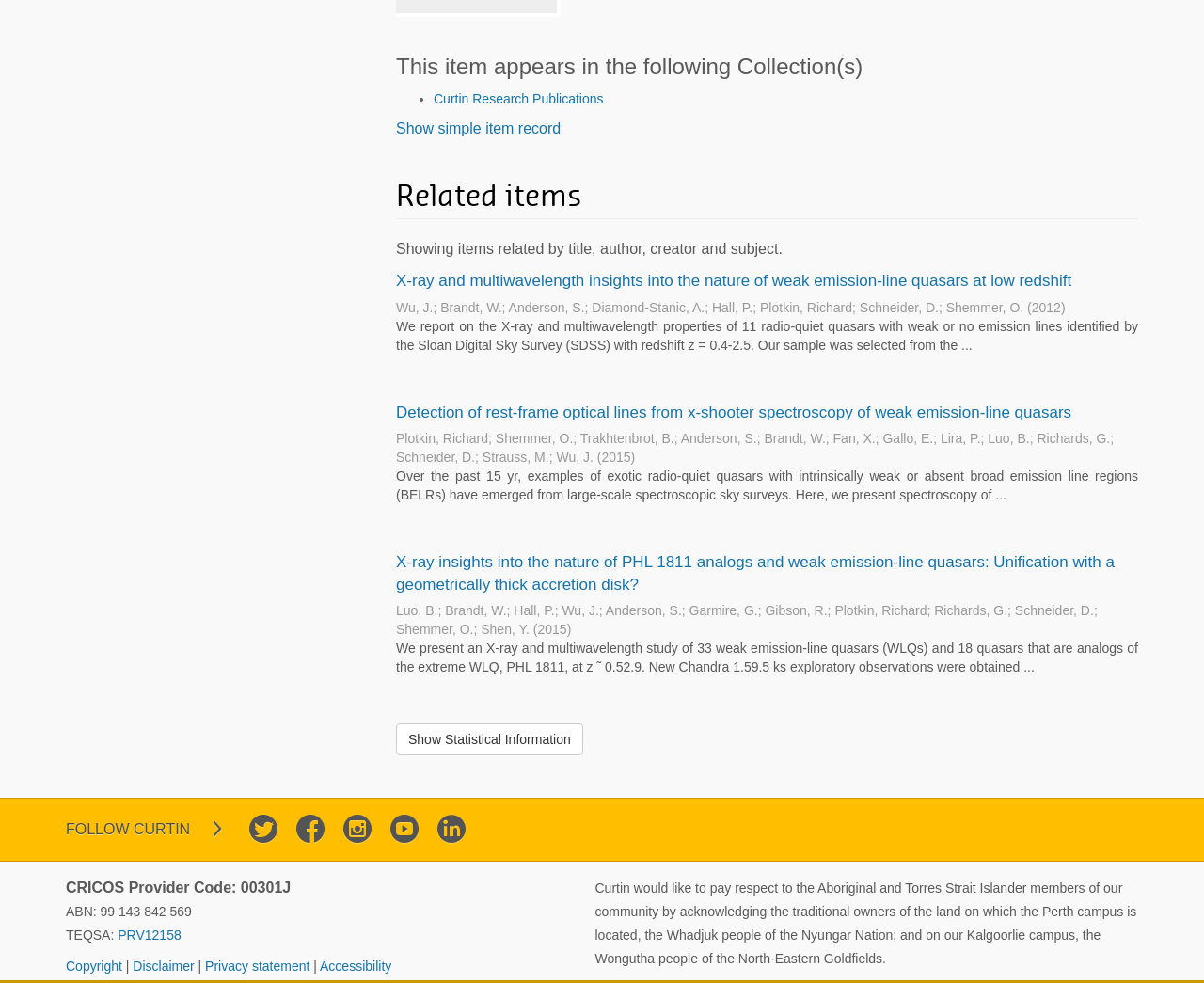Can you find the bounding box coordinates for the element to click on to achieve the instruction: "Follow Curtin"?

[0.055, 0.836, 0.158, 0.852]